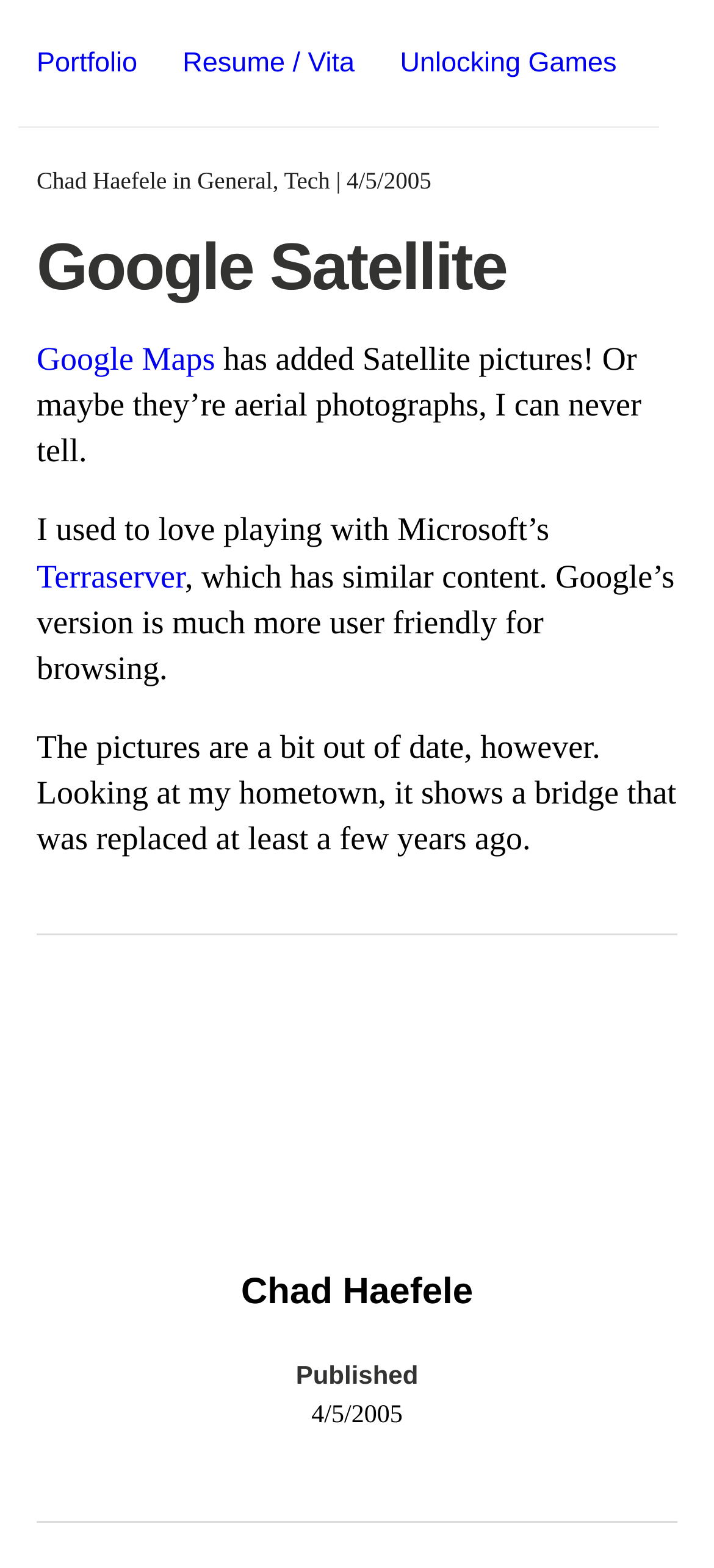Determine the bounding box coordinates of the clickable element to complete this instruction: "go to portfolio". Provide the coordinates in the format of four float numbers between 0 and 1, [left, top, right, bottom].

[0.051, 0.03, 0.192, 0.05]